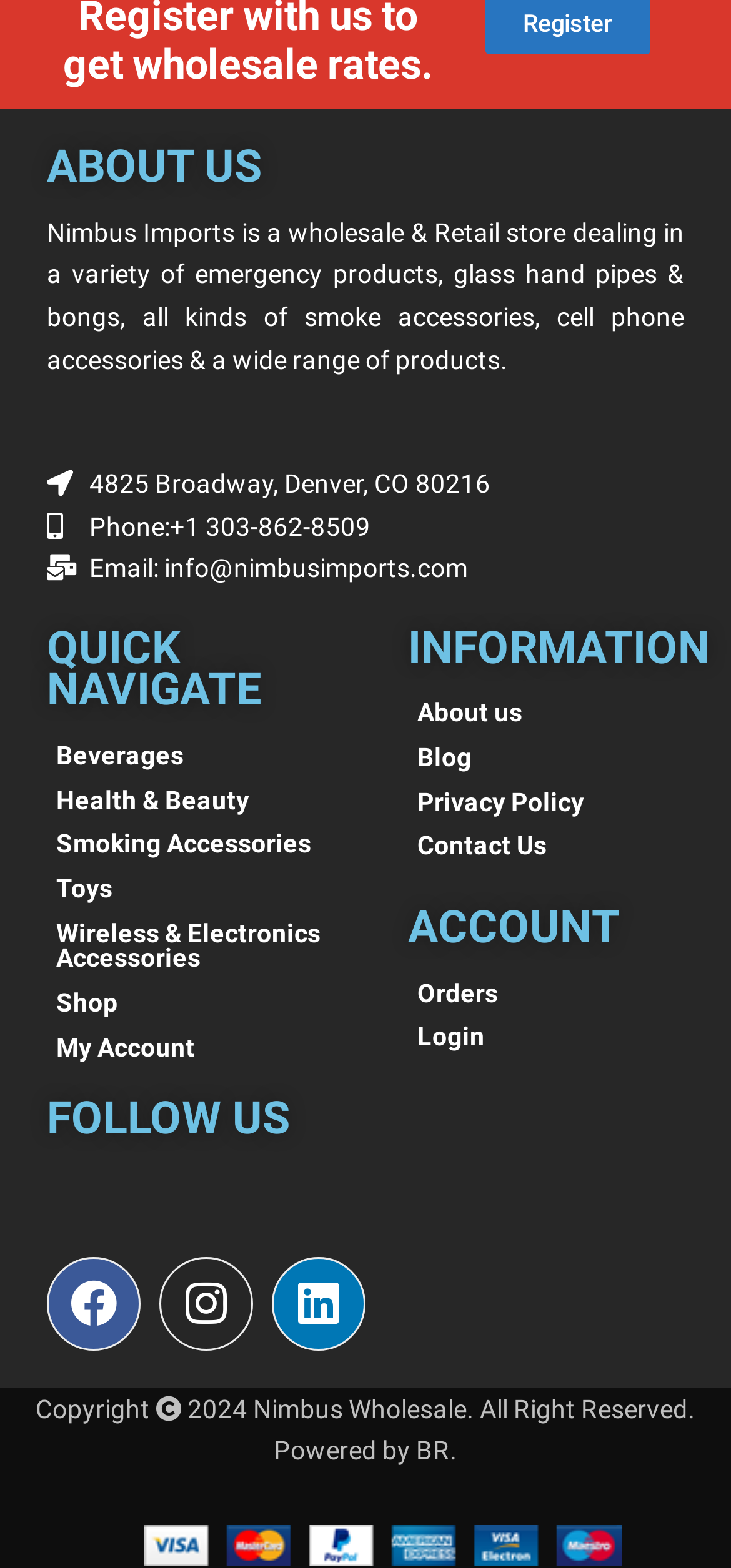Please identify the bounding box coordinates of the clickable element to fulfill the following instruction: "Go to Smoking Accessories". The coordinates should be four float numbers between 0 and 1, i.e., [left, top, right, bottom].

[0.064, 0.525, 0.532, 0.553]